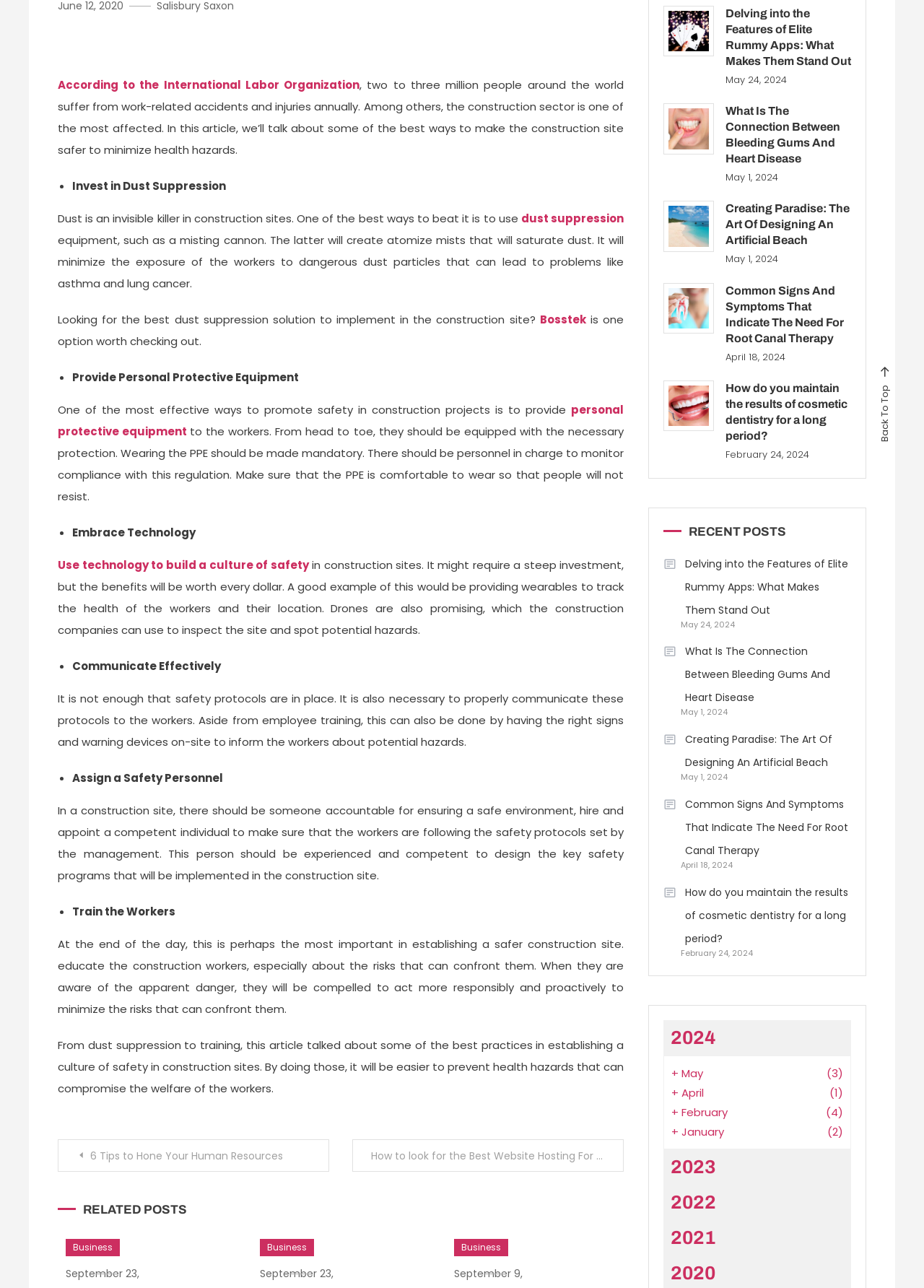Using the provided element description, identify the bounding box coordinates as (top-left x, top-left y, bottom-right x, bottom-right y). Ensure all values are between 0 and 1. Description: Business

[0.281, 0.962, 0.34, 0.975]